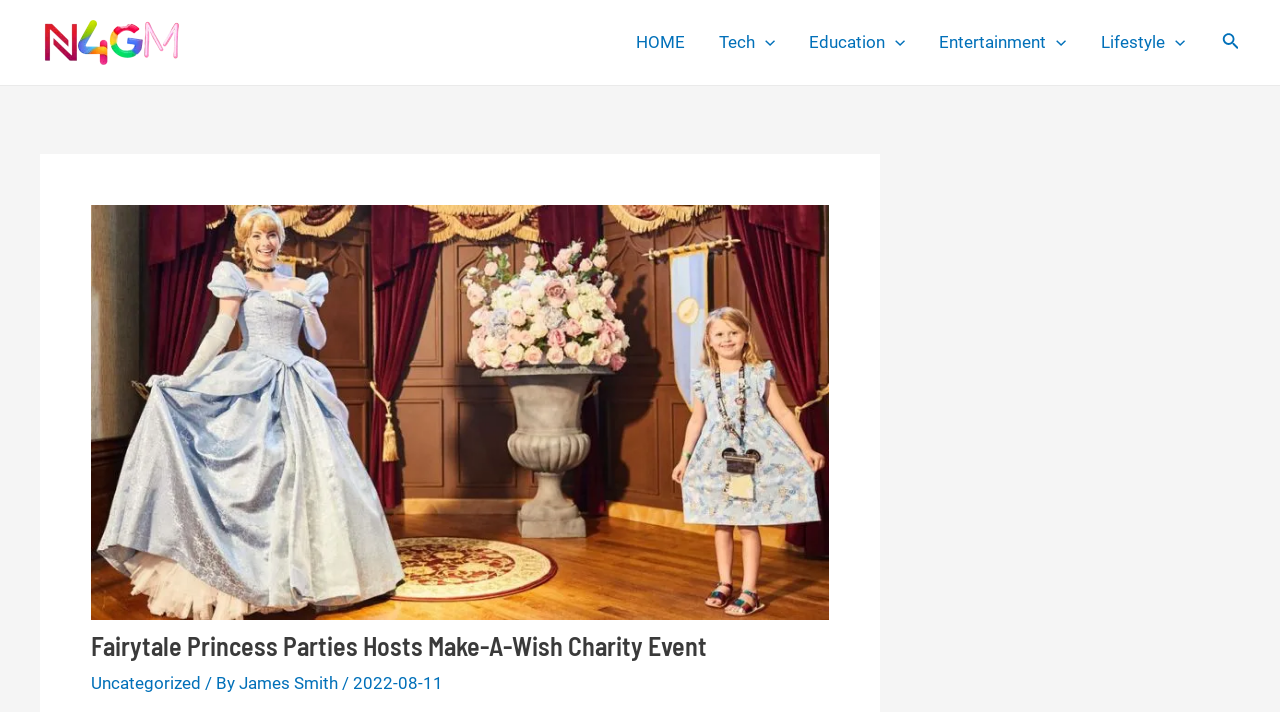Please specify the bounding box coordinates of the area that should be clicked to accomplish the following instruction: "search something". The coordinates should consist of four float numbers between 0 and 1, i.e., [left, top, right, bottom].

[0.955, 0.042, 0.969, 0.077]